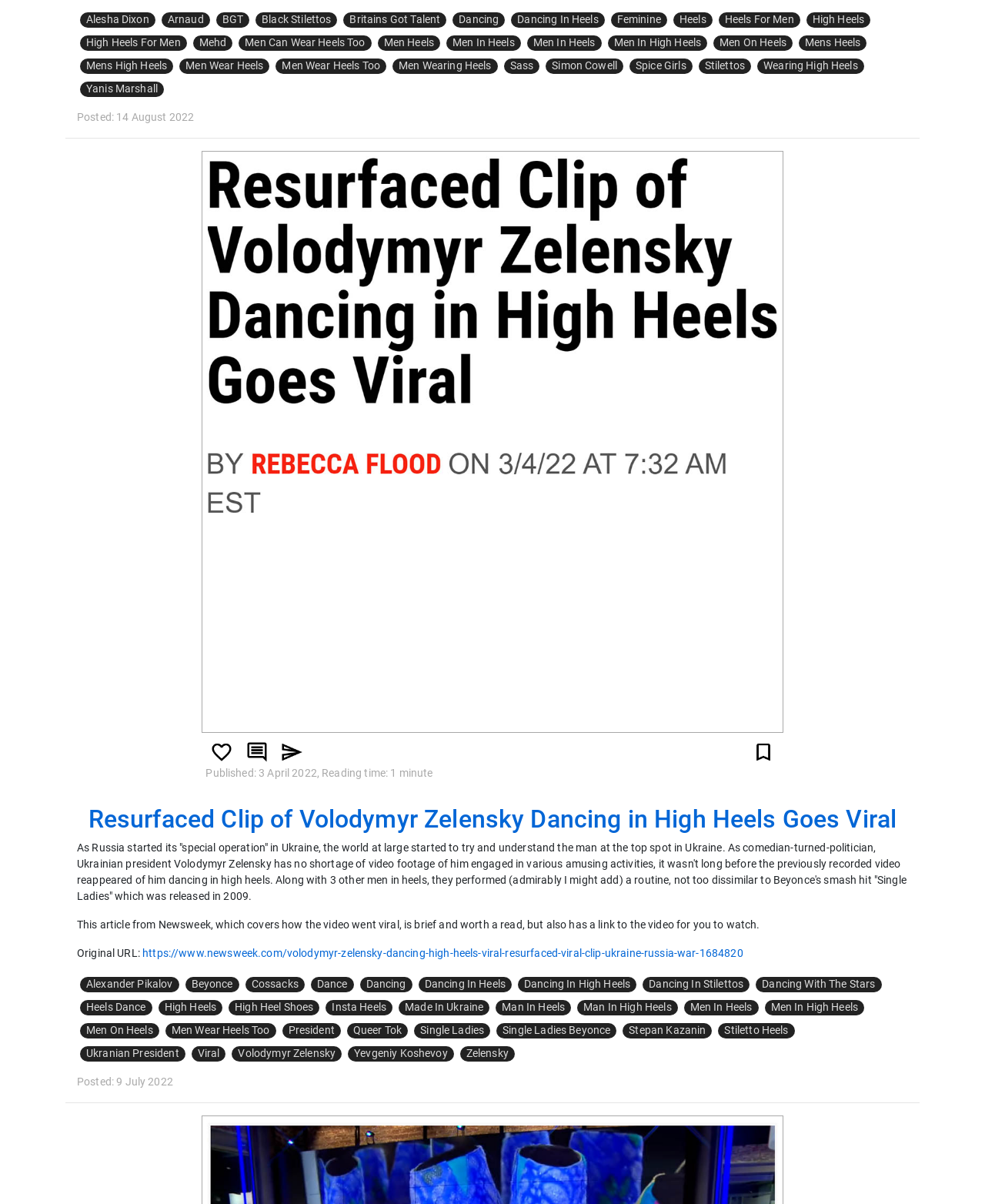Give a one-word or phrase response to the following question: What is the topic of the article?

Volodymyr Zelensky dancing in high heels